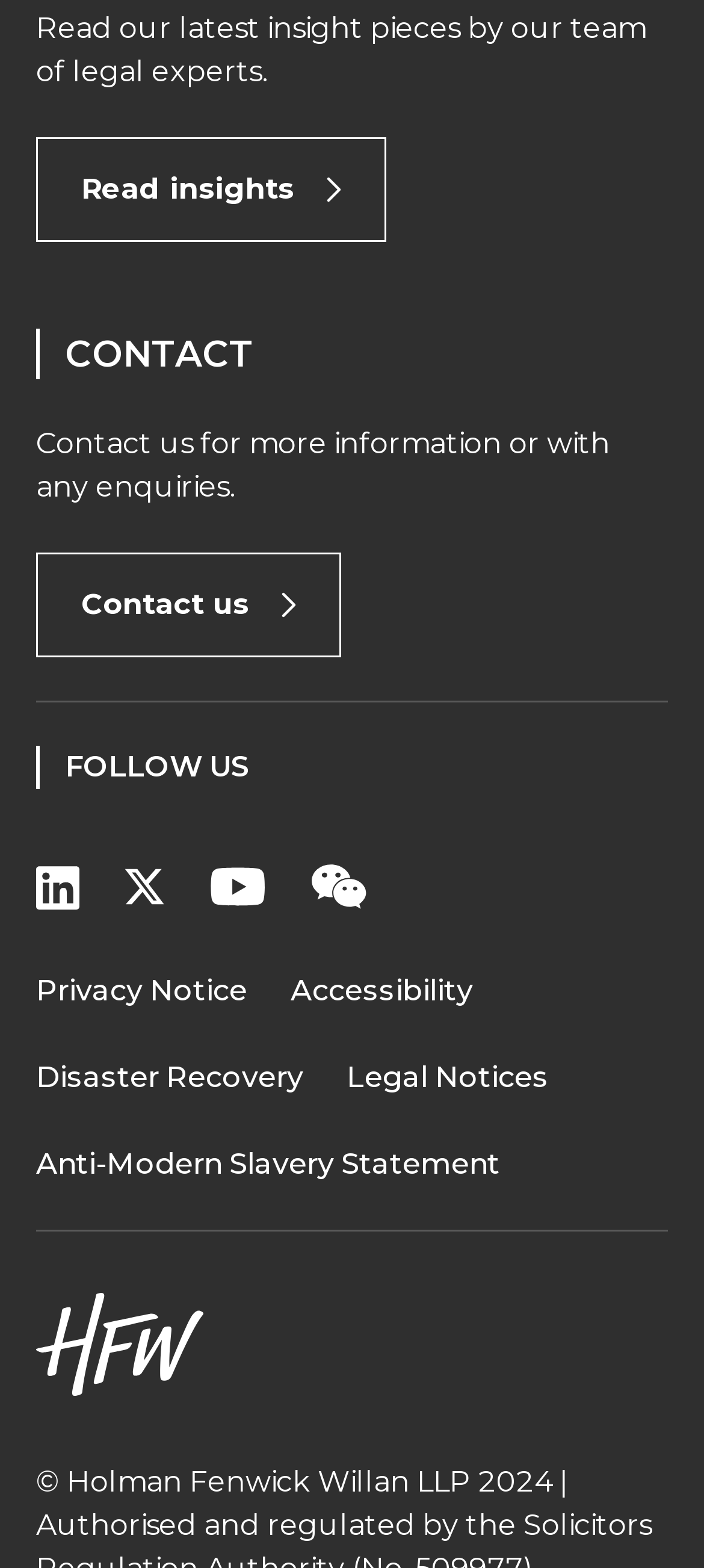Please identify the bounding box coordinates of the element on the webpage that should be clicked to follow this instruction: "View Privacy Notice". The bounding box coordinates should be given as four float numbers between 0 and 1, formatted as [left, top, right, bottom].

[0.051, 0.619, 0.351, 0.646]